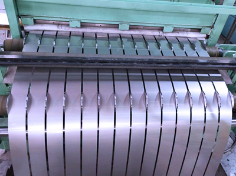Explain the details of the image you are viewing.

The image showcases a close-up view of a strip slitting machine in operation, demonstrating the precise processing of steel strips. The machine features a series of sharp, metallic strips being expertly cut into narrower sections, indicative of the slitting process used to meet specific dimensional requirements. This particular technique is essential in the manufacturing of cold rolled precision strips, which are widely utilized across various industries, including aerospace and automotive sectors. The machine's robust design and efficient setup highlight its role in delivering high-quality steel products, tailored to customer specifications. This image highlights the technical capability of cut-down processes, reflecting the intricate work involved in producing steel strips that serve diverse applications.